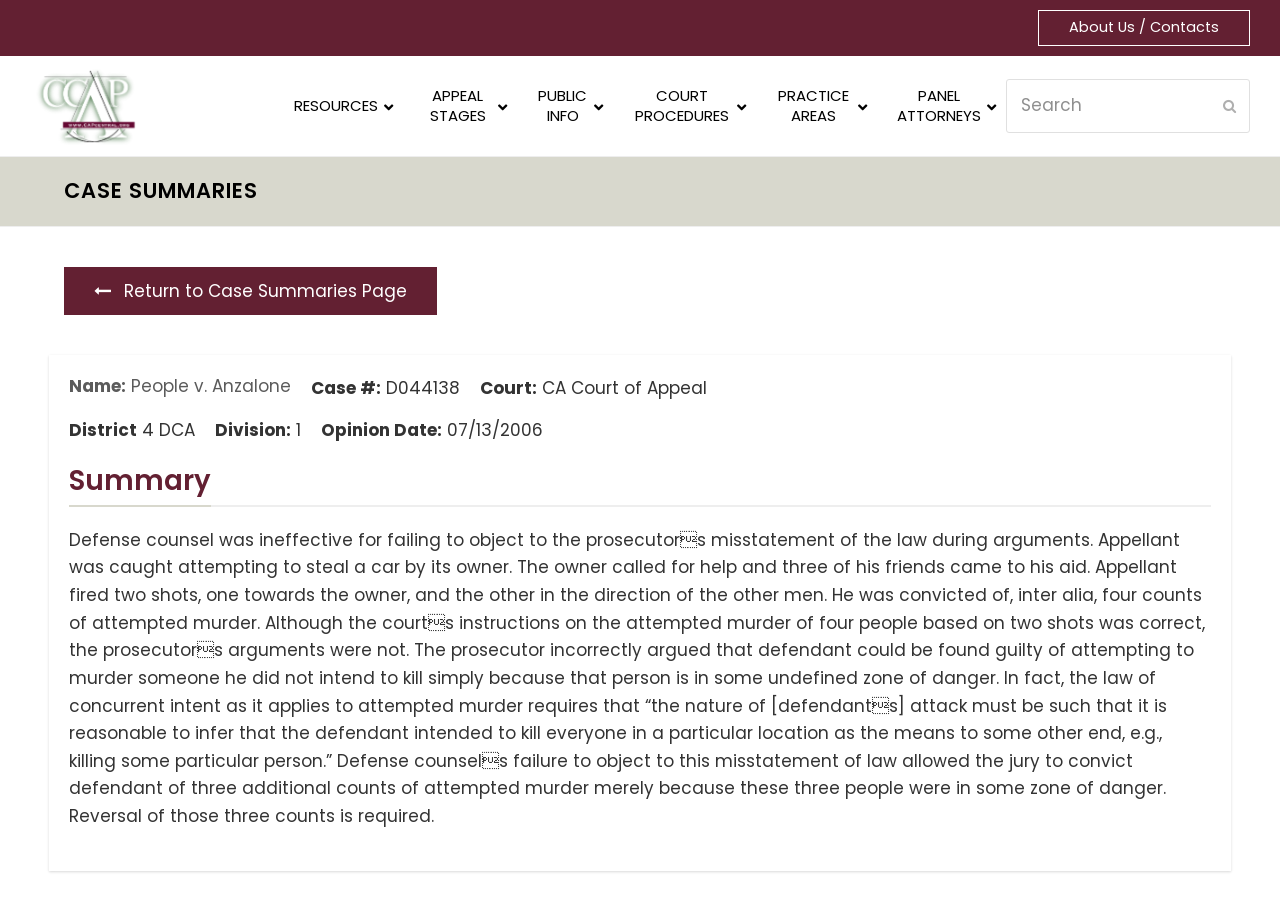Look at the image and write a detailed answer to the question: 
What is the name of the case?

I found the answer by looking at the static text element with the label 'Name:' and its corresponding value 'People v. Anzalone'.